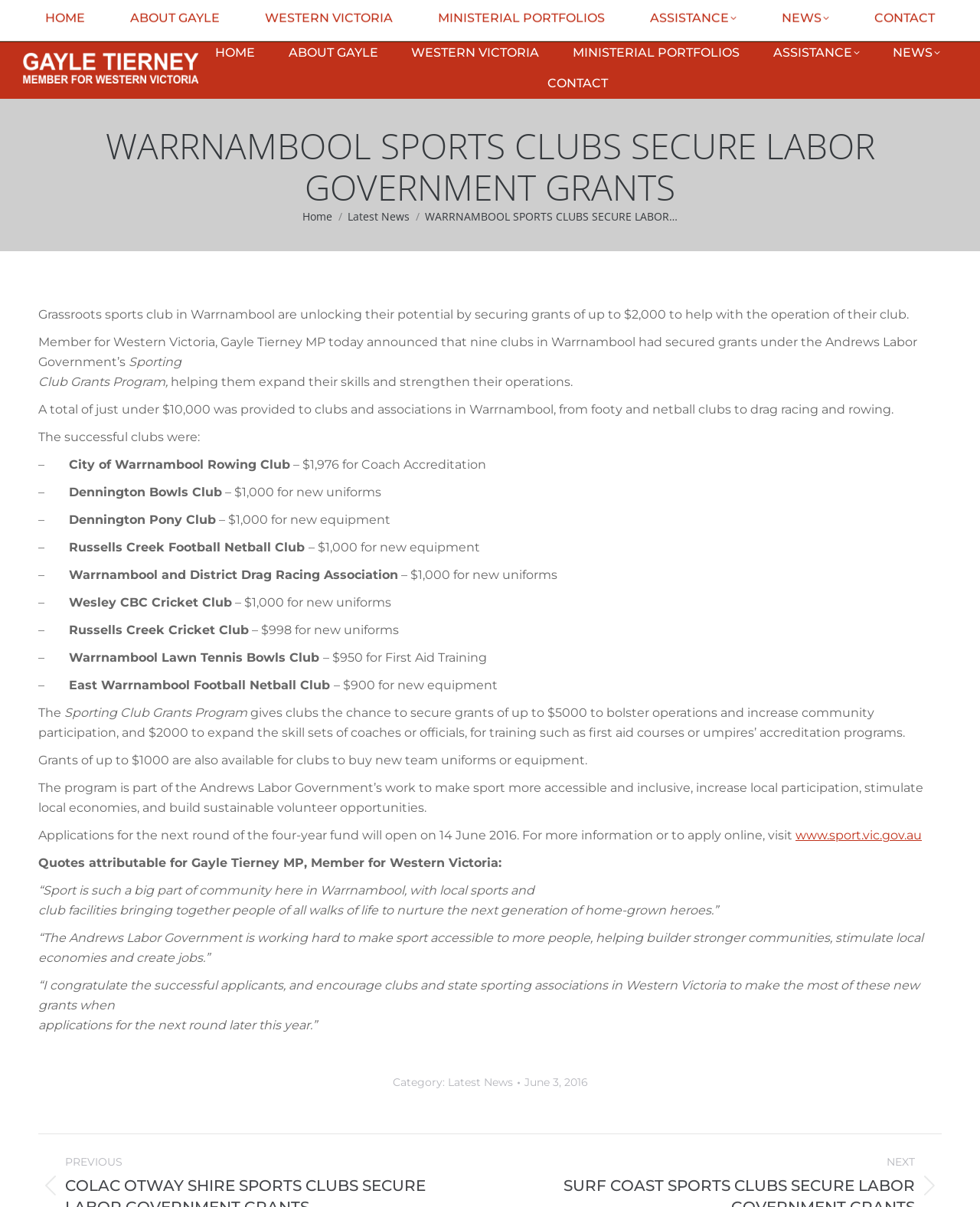Determine the bounding box coordinates of the region to click in order to accomplish the following instruction: "Visit Gayle Tierney's page". Provide the coordinates as four float numbers between 0 and 1, specifically [left, top, right, bottom].

[0.023, 0.035, 0.203, 0.078]